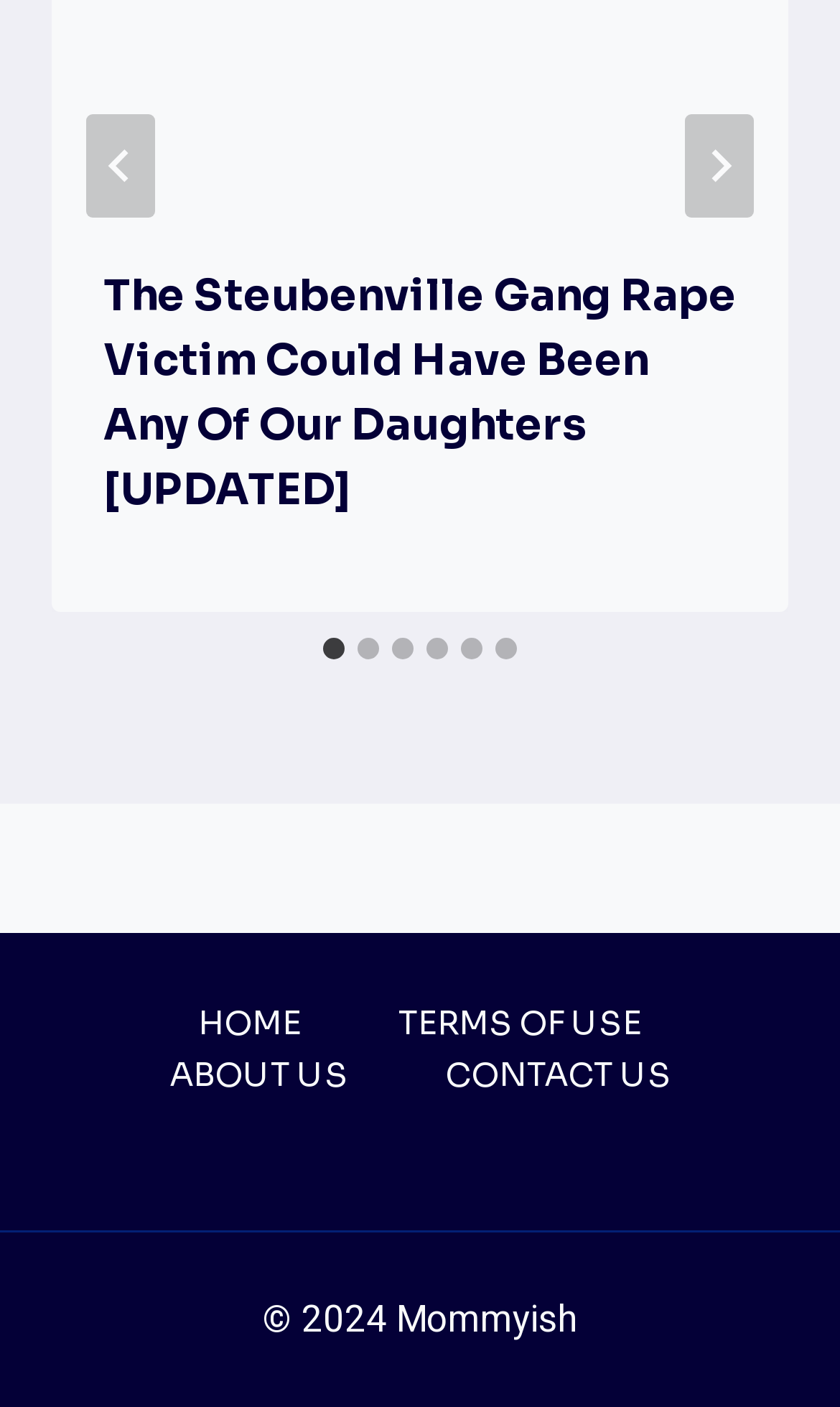Answer in one word or a short phrase: 
How many slides are available?

6